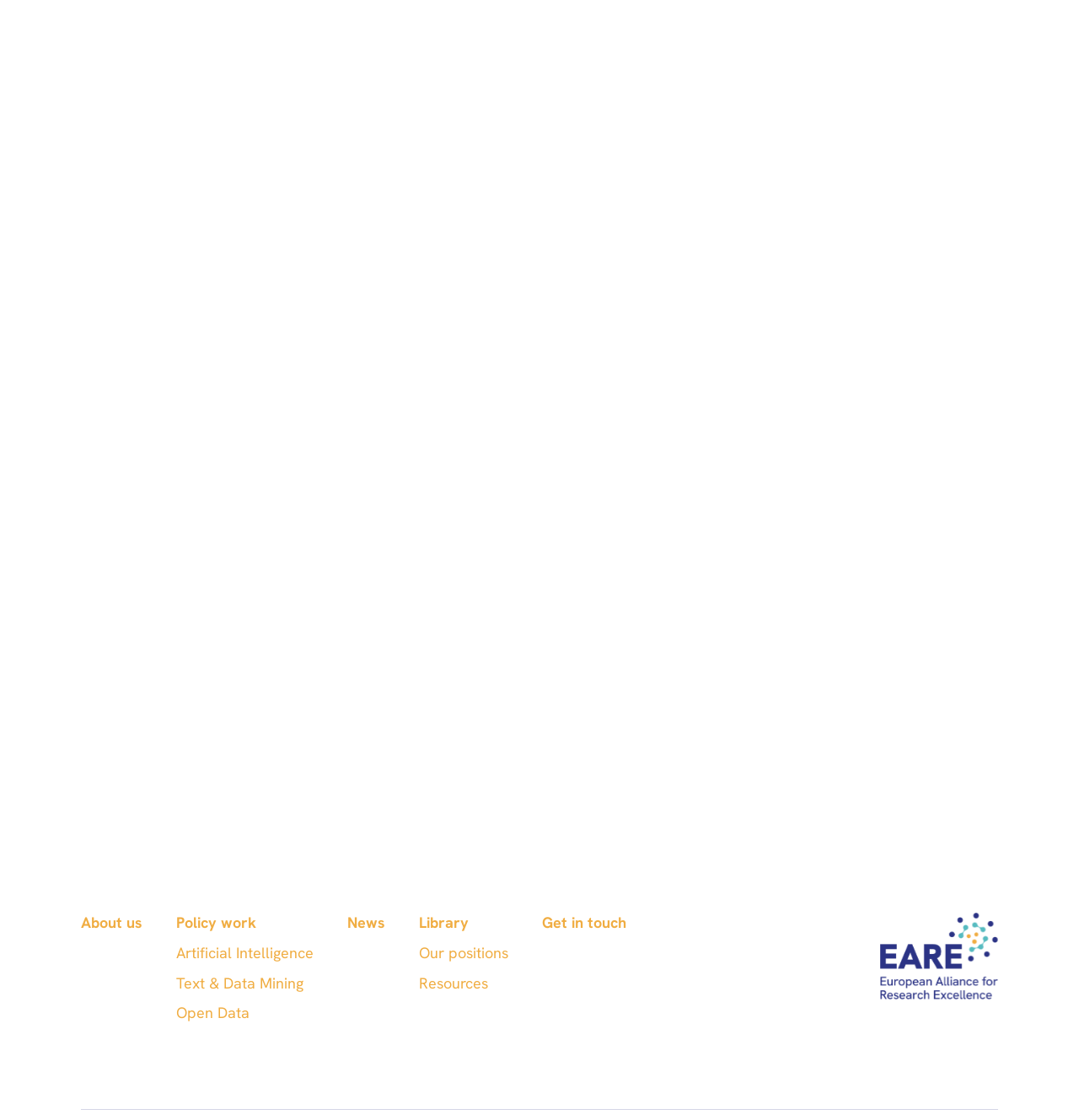Answer this question in one word or a short phrase: How many sections are there in the webpage's navigation menu?

5